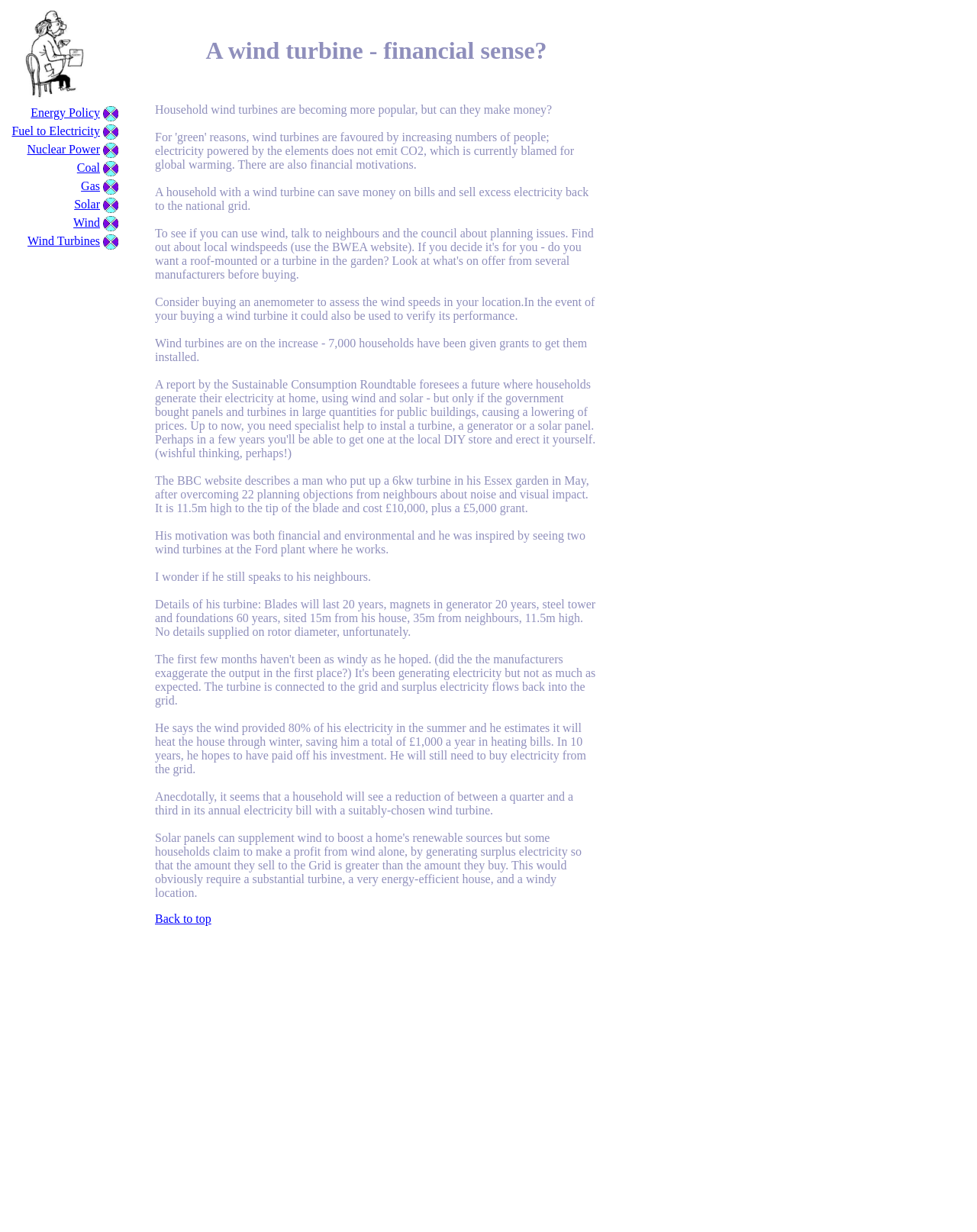Describe all the significant parts and information present on the webpage.

This webpage is dedicated to raising awareness about energy needs and resources. At the top, there is a table with multiple rows, each containing a grid cell with a link to a specific topic, such as "HOME", "Energy Policy", "Fuel to Electricity", "Nuclear Power", "Coal", "Gas", "Solar", "Wind", and "Wind Turbines". Each link is accompanied by an image.

Below the table, there is a lengthy article discussing the benefits of using wind turbines to generate electricity. The article explains how households with wind turbines can save money on bills and sell excess electricity back to the national grid. It also shares a personal story of a man who installed a 6kw wind turbine in his Essex garden, overcoming 22 planning objections from neighbors. The article provides details about the turbine's performance, including its cost, height, and expected lifespan.

Throughout the article, there are several static text elements that break up the content, making it easier to read. At the bottom of the page, there is a link to "Back to top", allowing users to quickly navigate back to the top of the page.